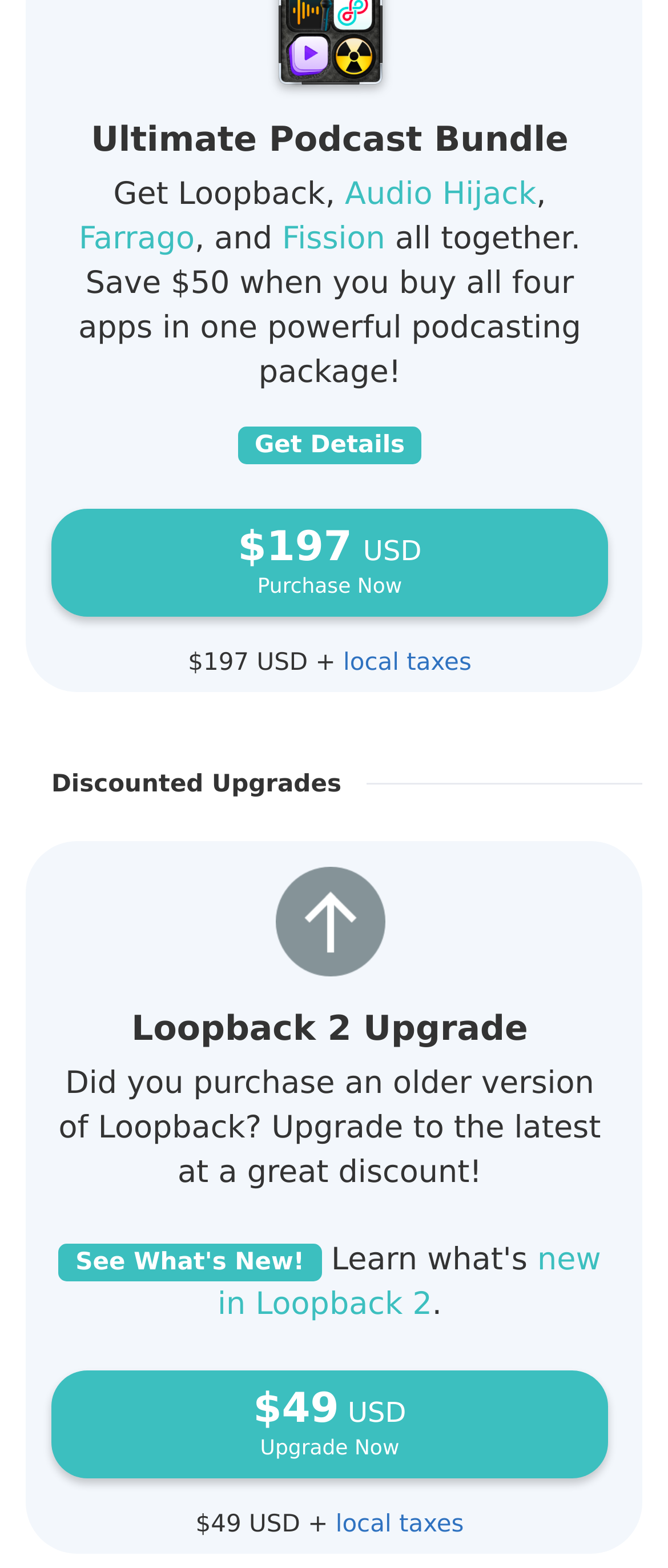Please answer the following question using a single word or phrase: 
What is the name of the first app mentioned?

Loopback